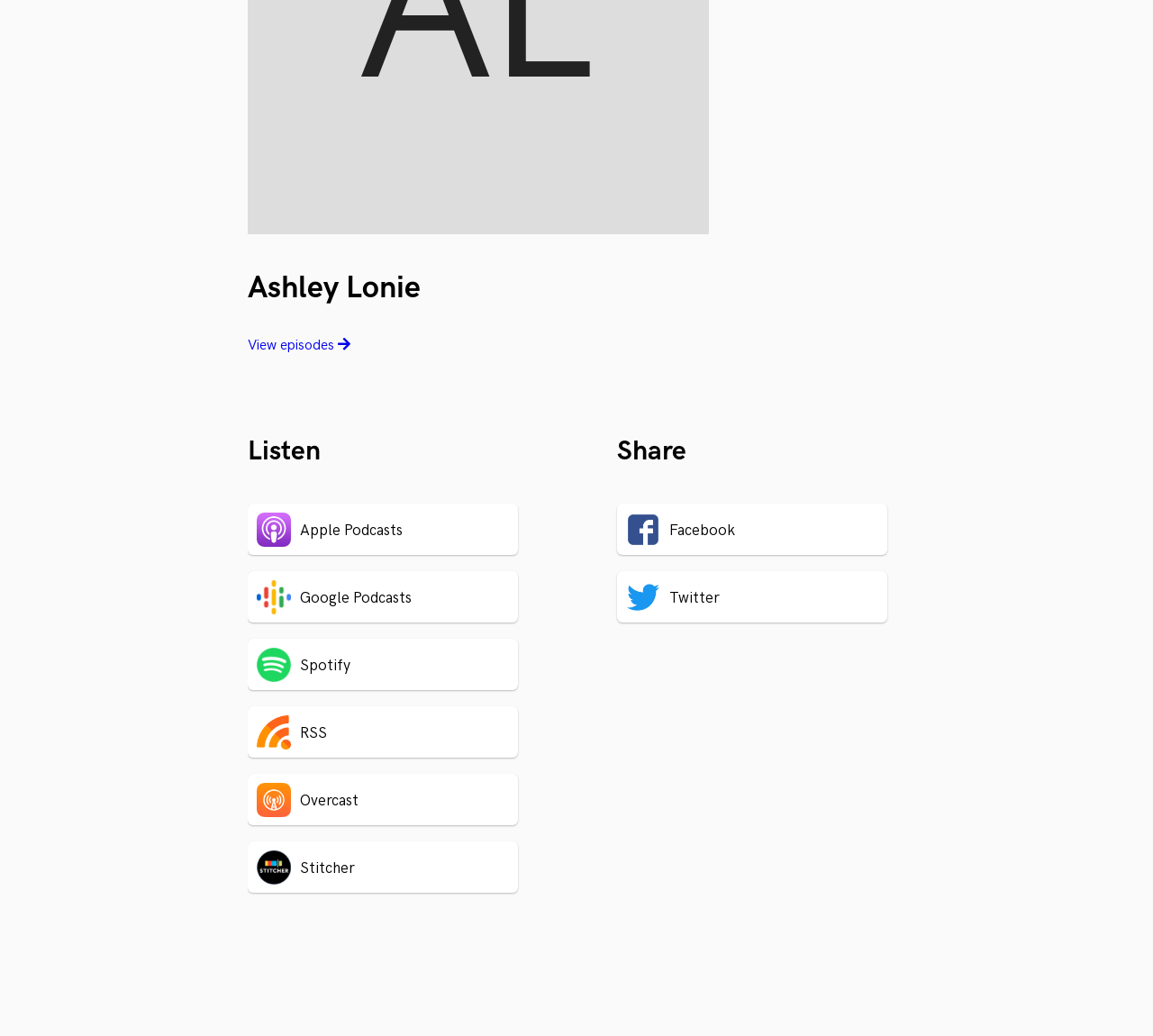Please provide the bounding box coordinates for the element that needs to be clicked to perform the following instruction: "Share on Facebook". The coordinates should be given as four float numbers between 0 and 1, i.e., [left, top, right, bottom].

[0.535, 0.486, 0.785, 0.535]